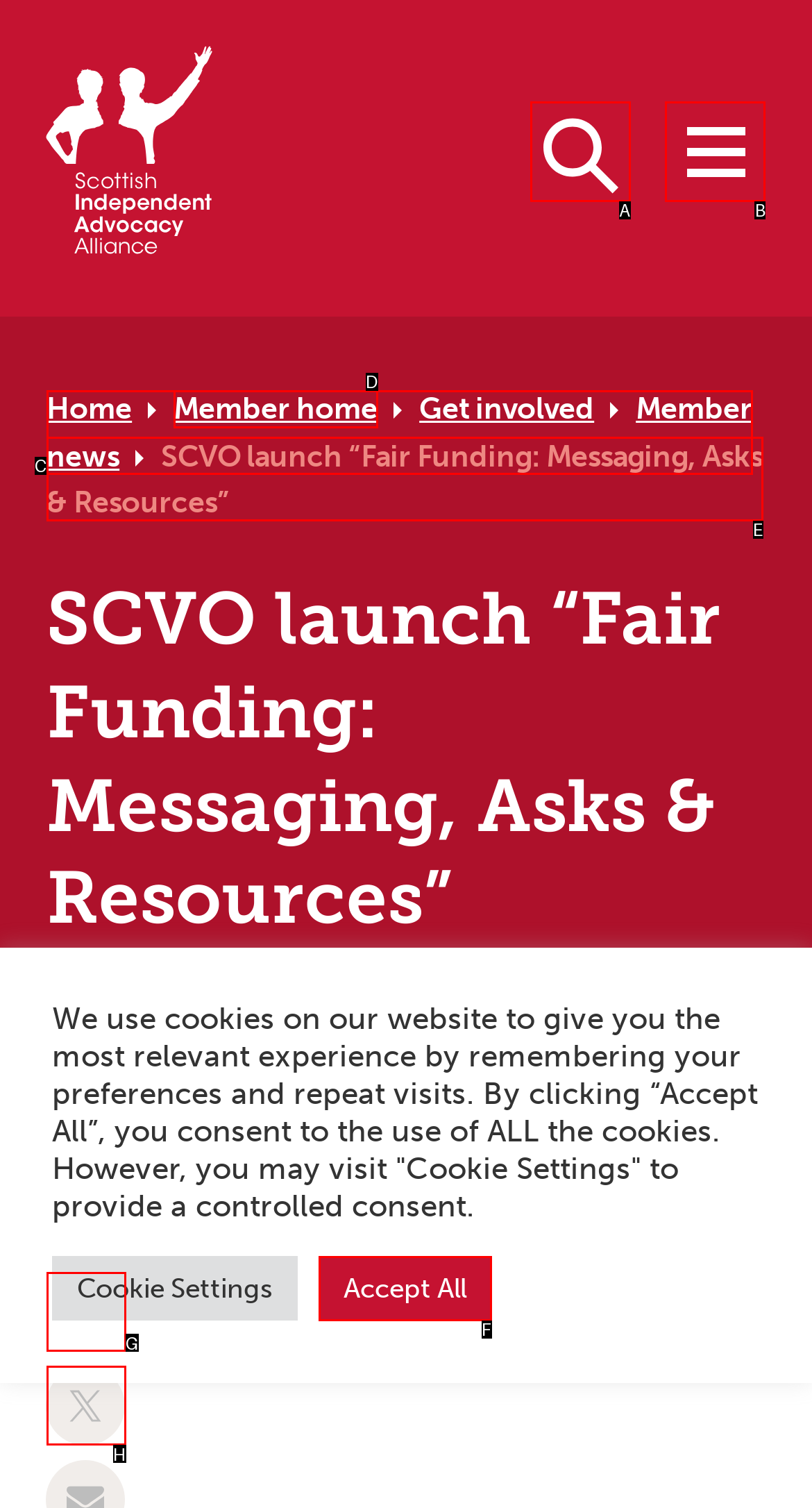From the given choices, determine which HTML element matches the description: Facebook. Reply with the appropriate letter.

G